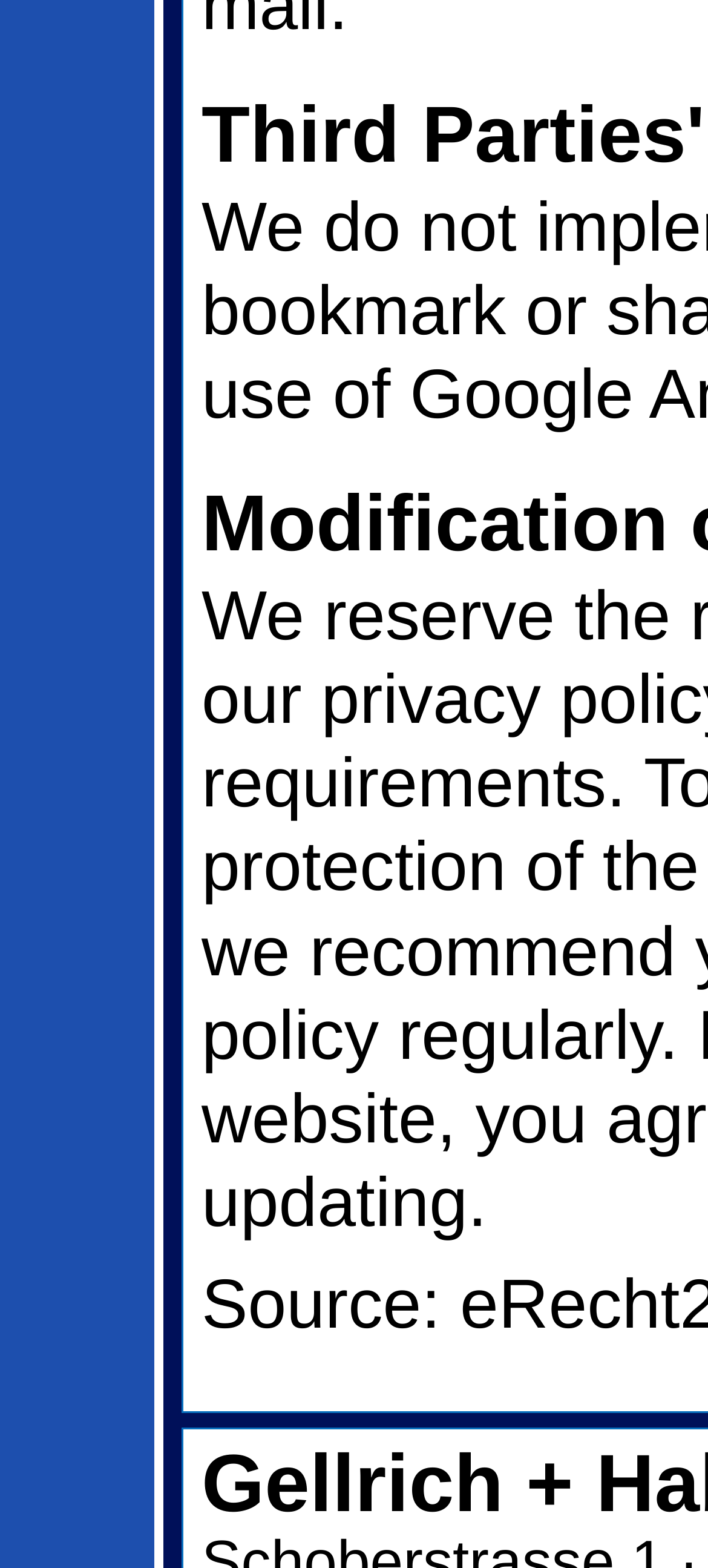Predict the bounding box coordinates for the UI element described as: "Legal Notice". The coordinates should be four float numbers between 0 and 1, presented as [left, top, right, bottom].

[0.824, 0.961, 0.995, 0.977]